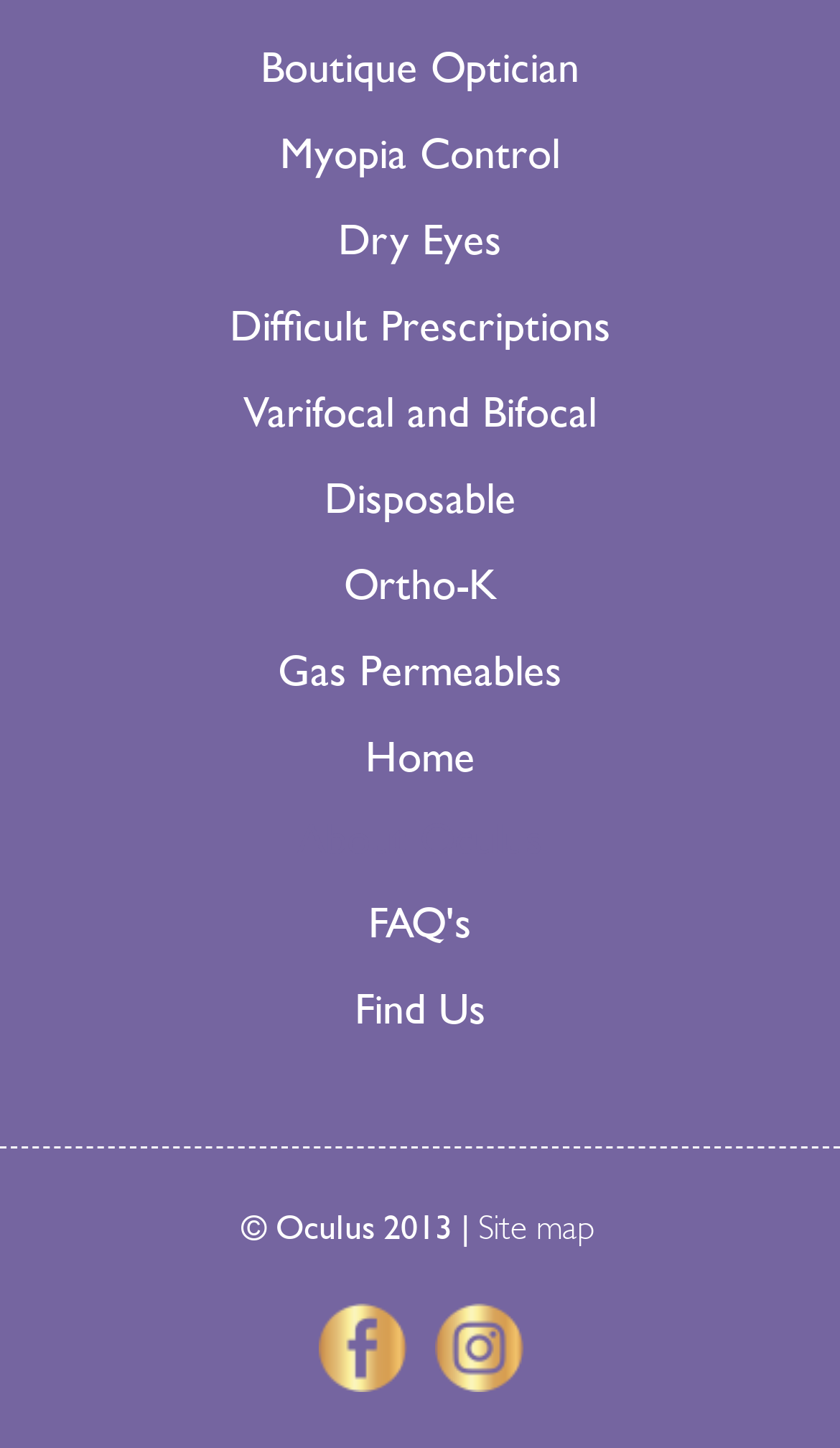Please give the bounding box coordinates of the area that should be clicked to fulfill the following instruction: "Check the FAQ's". The coordinates should be in the format of four float numbers from 0 to 1, i.e., [left, top, right, bottom].

[0.038, 0.622, 0.962, 0.657]